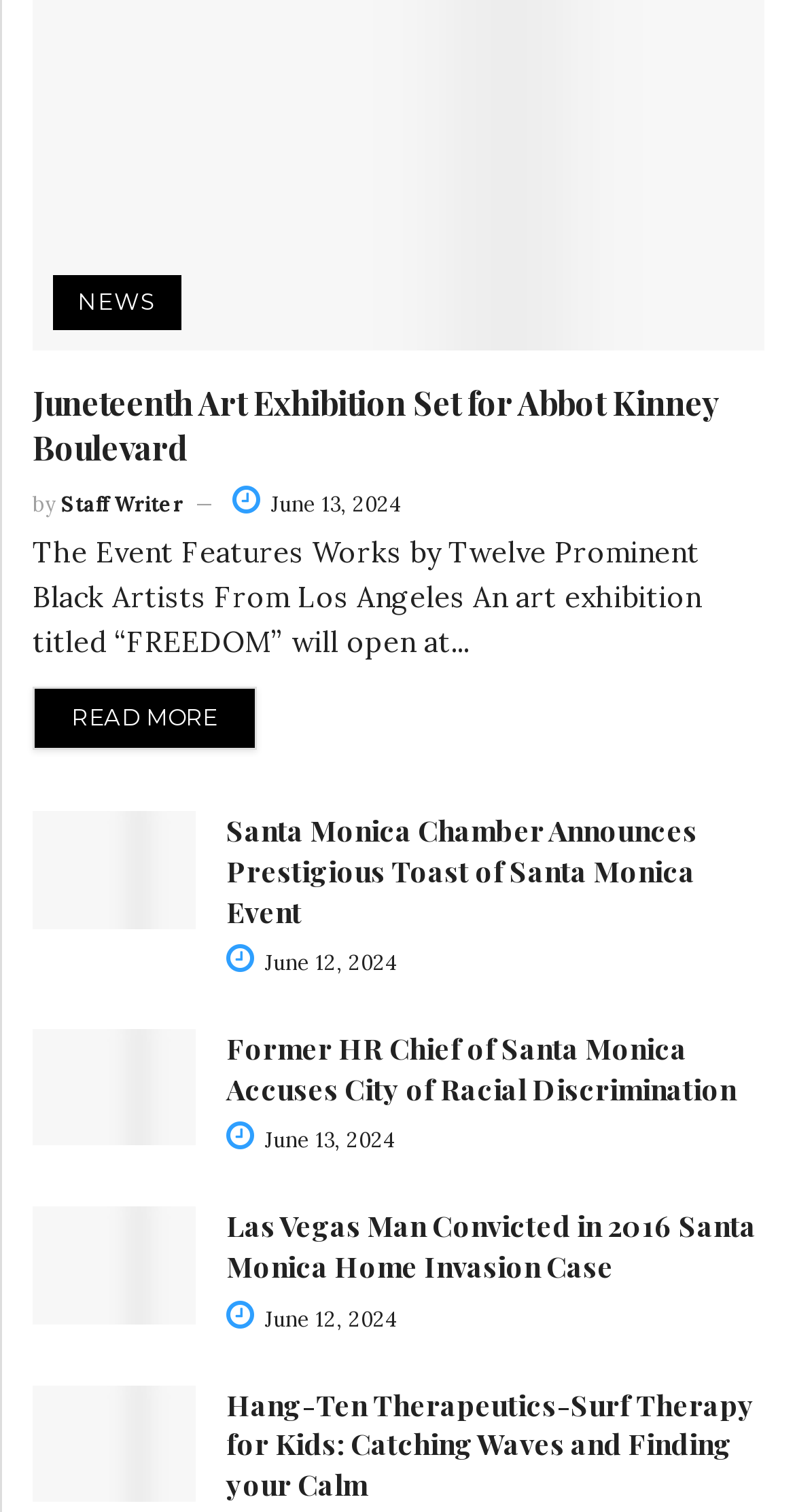Please find the bounding box for the UI element described by: "Staff Writer".

[0.077, 0.324, 0.231, 0.342]